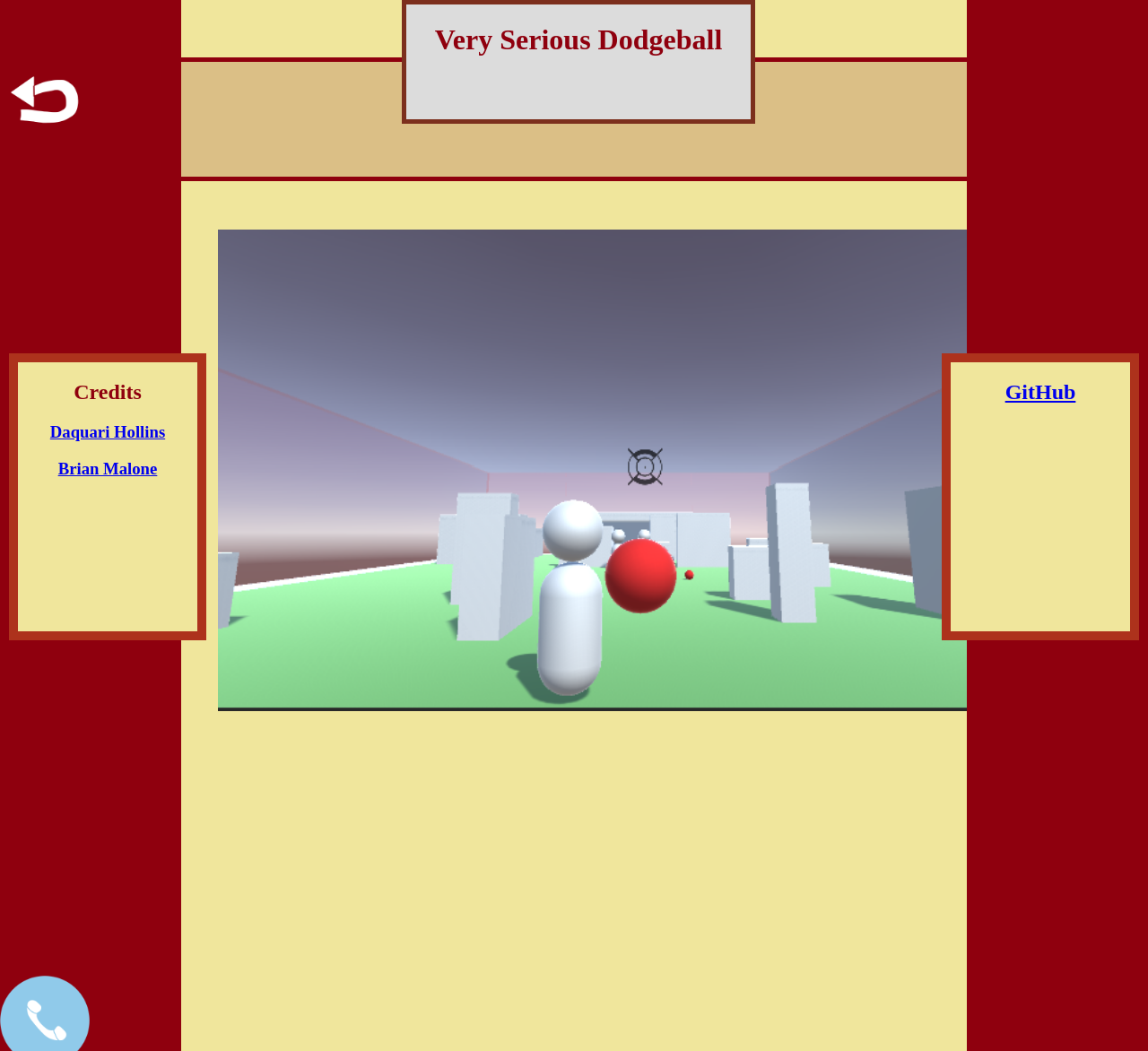How many people are credited?
Examine the image and provide an in-depth answer to the question.

The number of people credited can be determined by counting the number of links under the 'Credits' heading, which are 'Daquari Hollins' and 'Brian Malone', totaling 2 people.